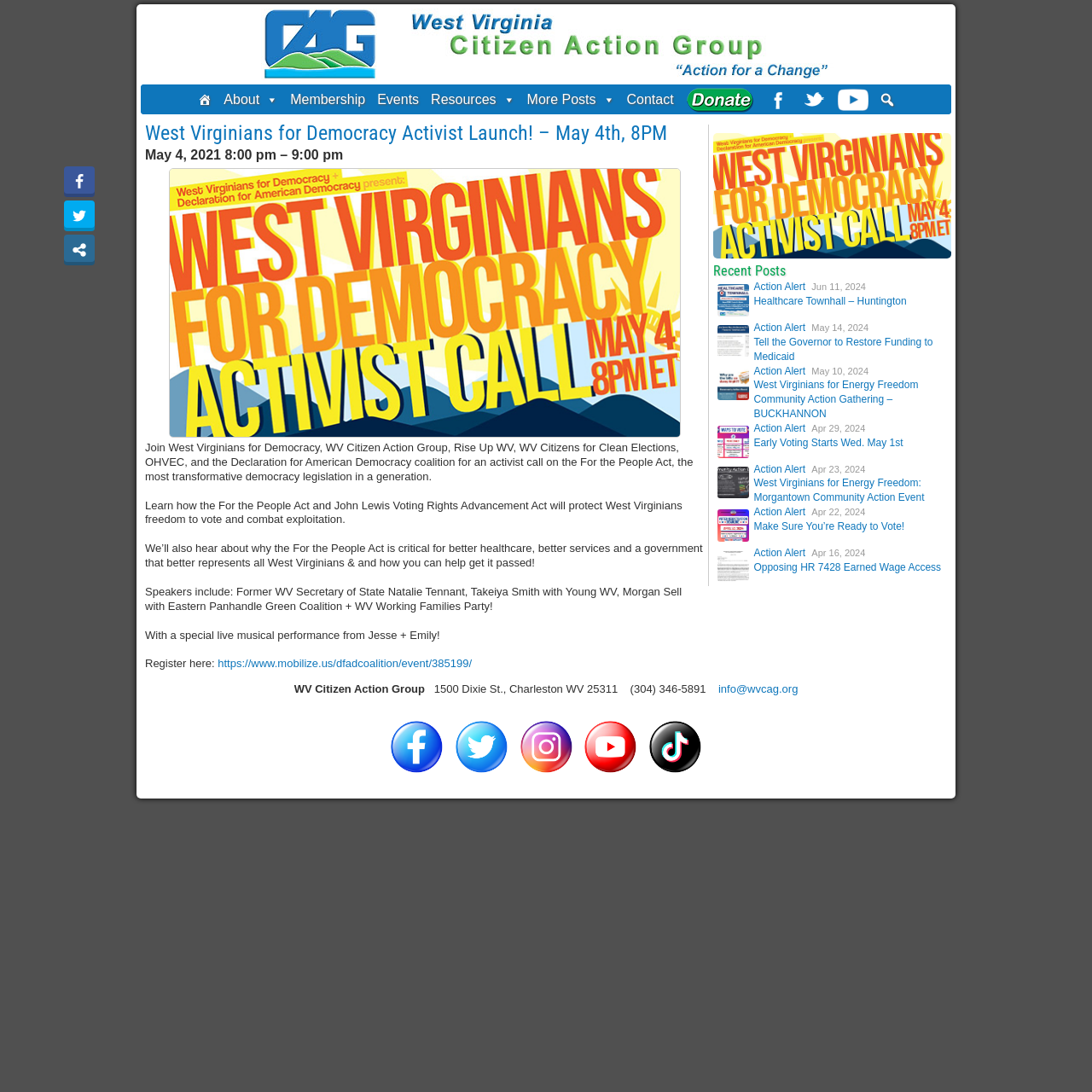How can one register for the event?
Using the image as a reference, answer the question with a short word or phrase.

By clicking the 'Register here' link